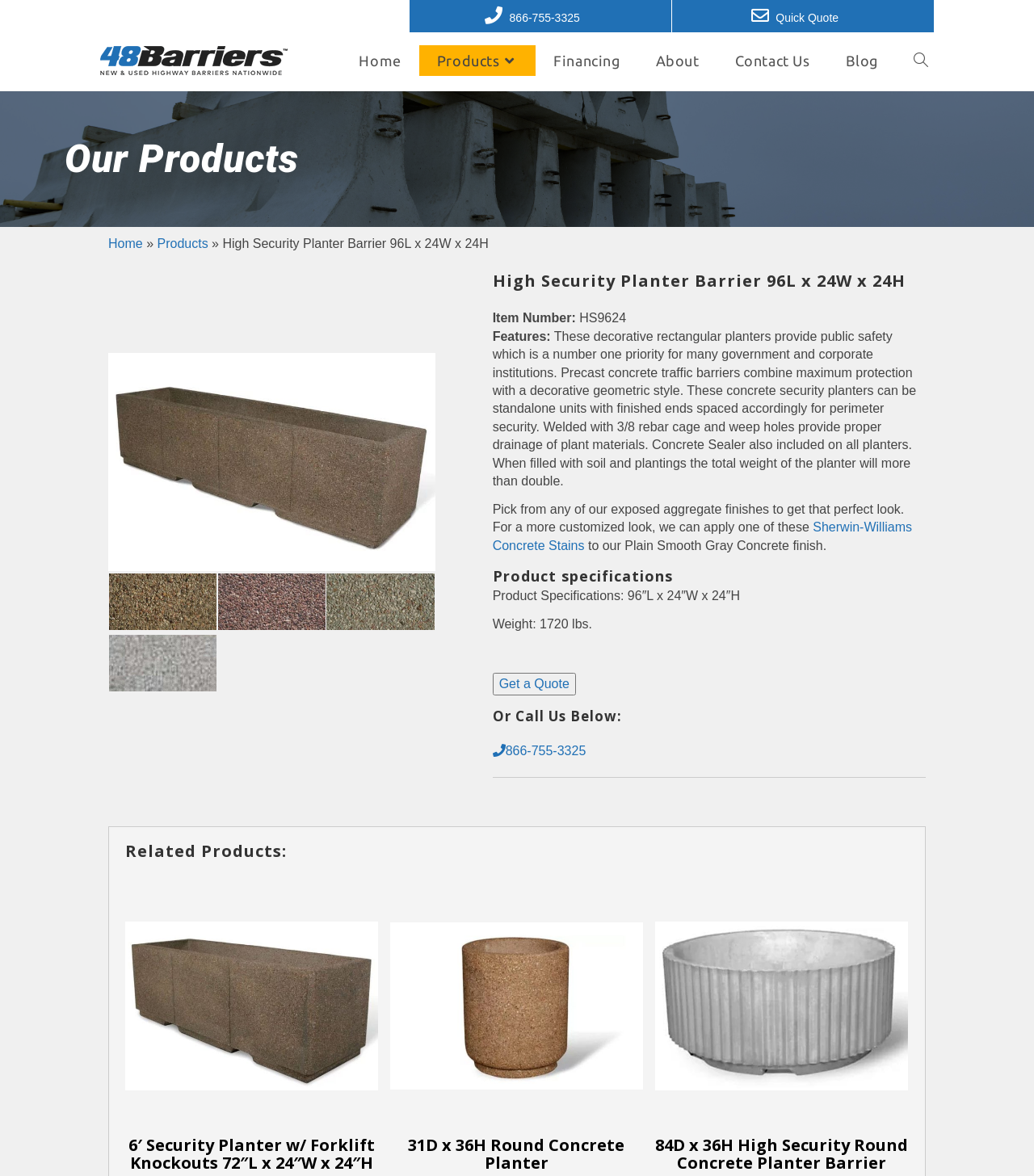Identify the bounding box coordinates of the section to be clicked to complete the task described by the following instruction: "Search the website". The coordinates should be four float numbers between 0 and 1, formatted as [left, top, right, bottom].

[0.866, 0.038, 0.915, 0.065]